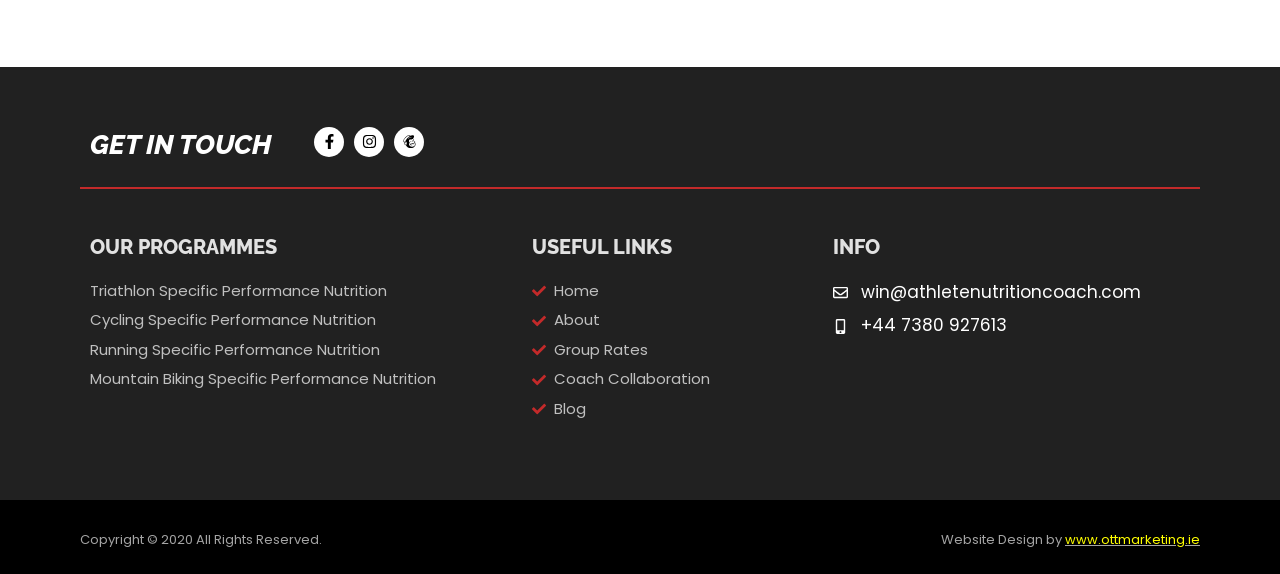Pinpoint the bounding box coordinates of the element that must be clicked to accomplish the following instruction: "Contact via email". The coordinates should be in the format of four float numbers between 0 and 1, i.e., [left, top, right, bottom].

[0.673, 0.488, 0.892, 0.529]